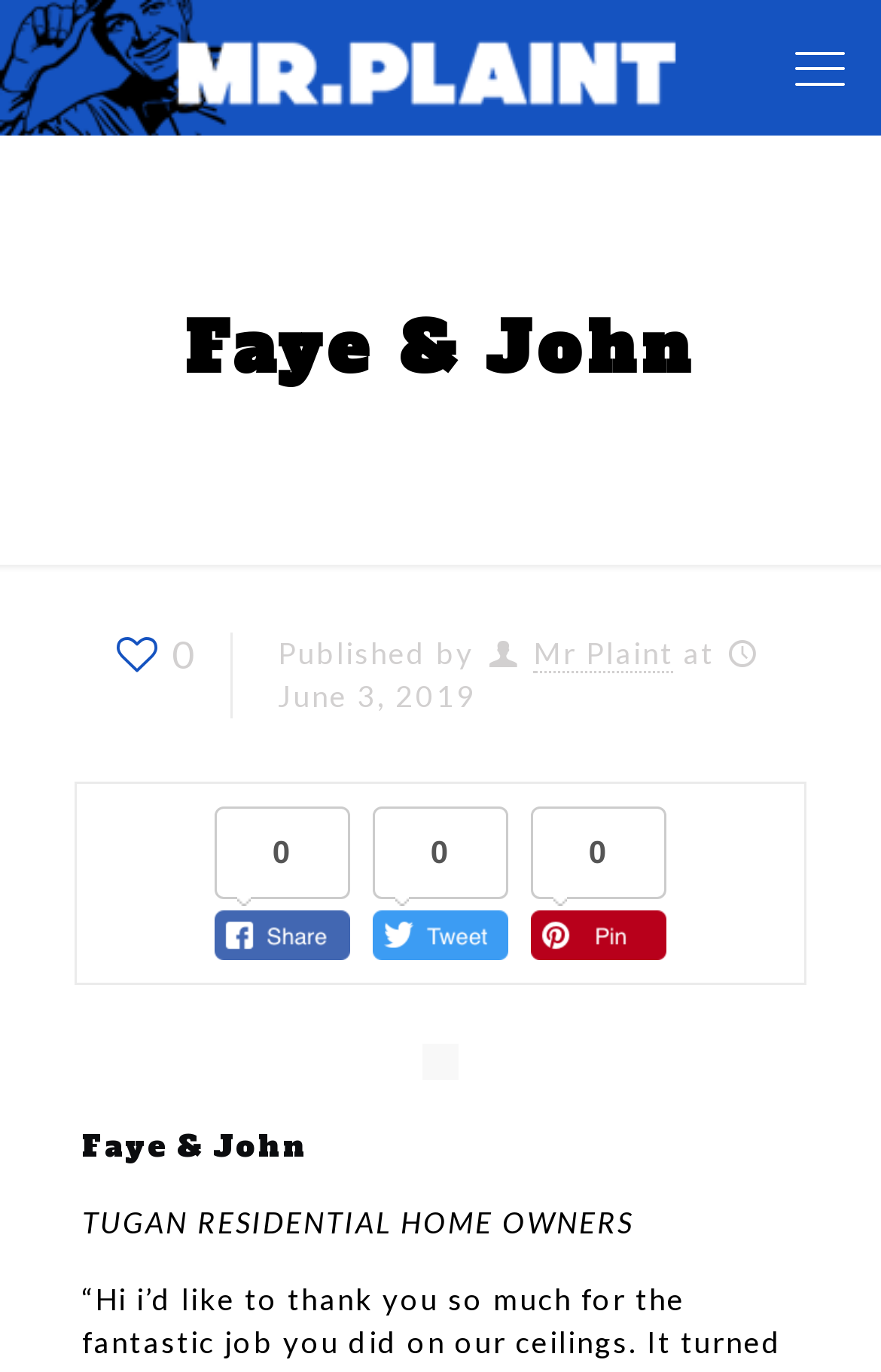Give a comprehensive overview of the webpage, including key elements.

The webpage appears to be a professional services website, specifically for a company called Faye & John - Mr Plaint, which specializes in plastering and painting repair and renovation services on the Gold Coast.

At the top left corner of the page, there is a logo of Mr Plaint, which is an image linked to the company's name. Next to the logo, on the top right corner, there is a social media icon. Below the logo, there is a heading that reads "Faye & John" in a prominent font size.

On the middle left section of the page, there is a link with a phone number and email address, followed by a static text "Published by" and a link to "Mr Plaint". Below this section, there is a timestamp showing the date "June 3, 2019".

Further down the page, there is another heading that reads "Faye & John" again, followed by a static text "TUGAN RESIDENTIAL HOME OWNERS". This text is likely a subtitle or a description of the company's services.

Overall, the webpage has a simple and clean layout, with a focus on presenting the company's name, logo, and contact information prominently.